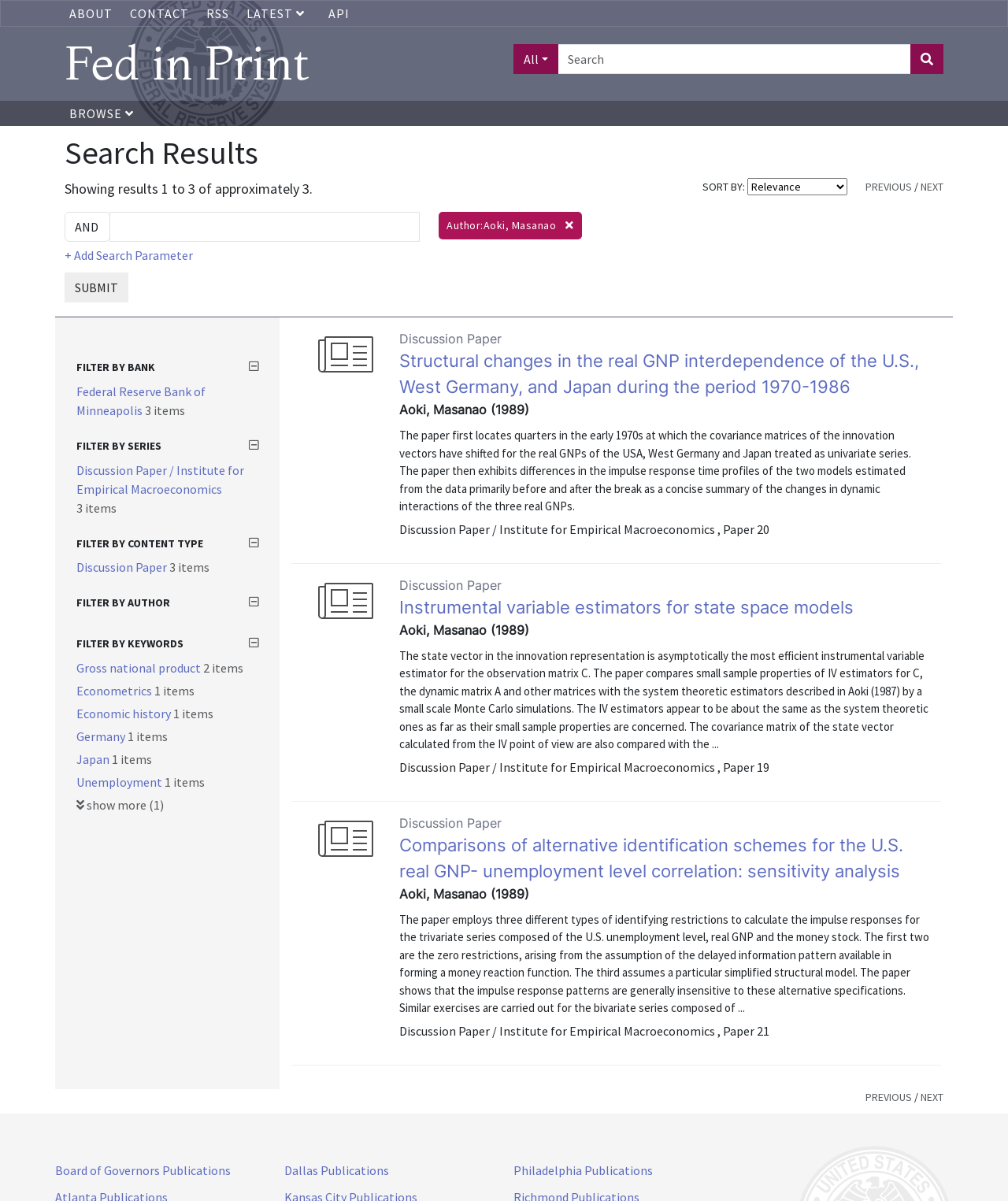Pinpoint the bounding box coordinates for the area that should be clicked to perform the following instruction: "Go to the next page".

[0.913, 0.907, 0.936, 0.919]